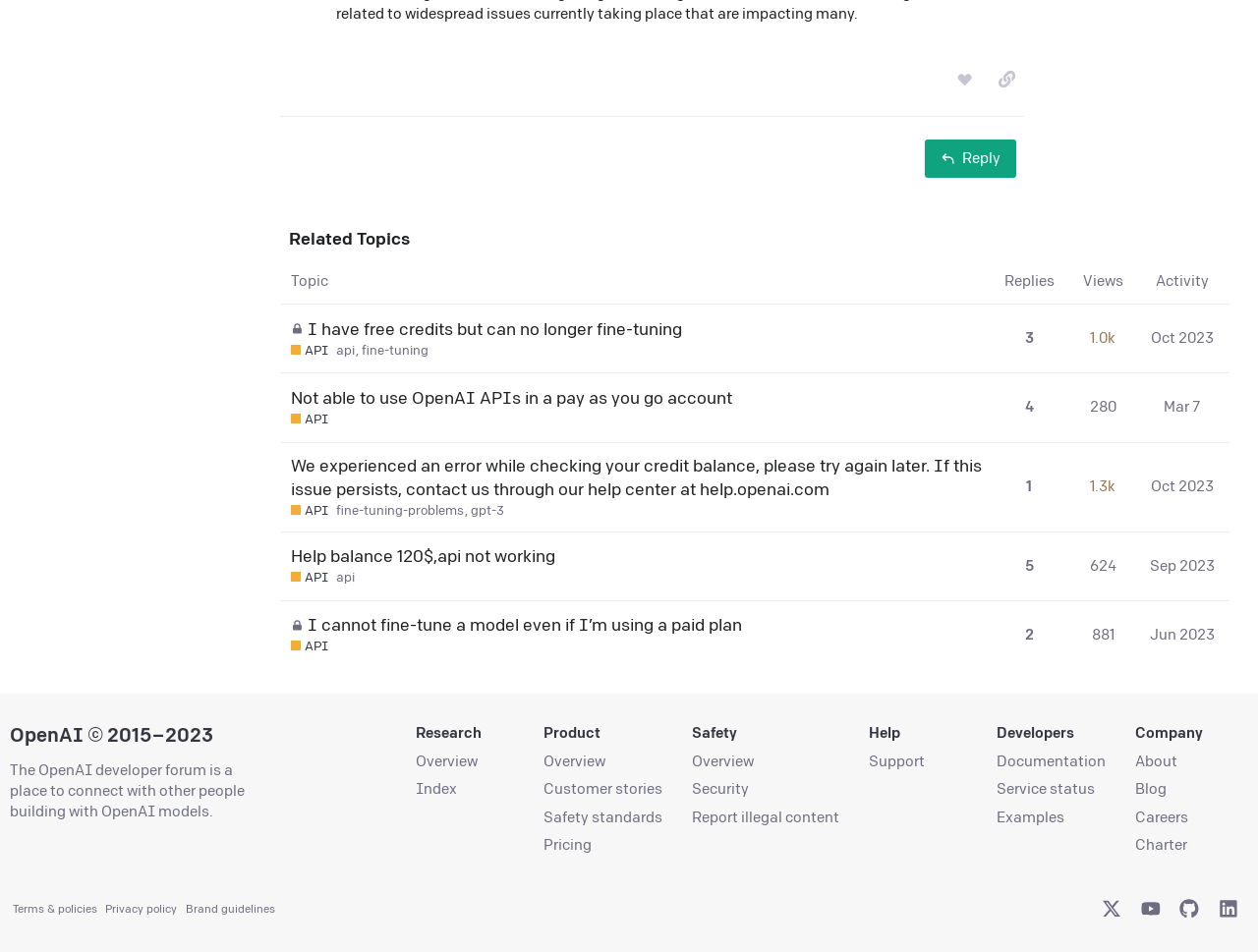What is the topic with the most replies?
Utilize the information in the image to give a detailed answer to the question.

I scanned the table with the heading 'Related Topics' and found the topic with the highest number of replies. The topic 'Help balance 120$,api not working' has 5 replies.